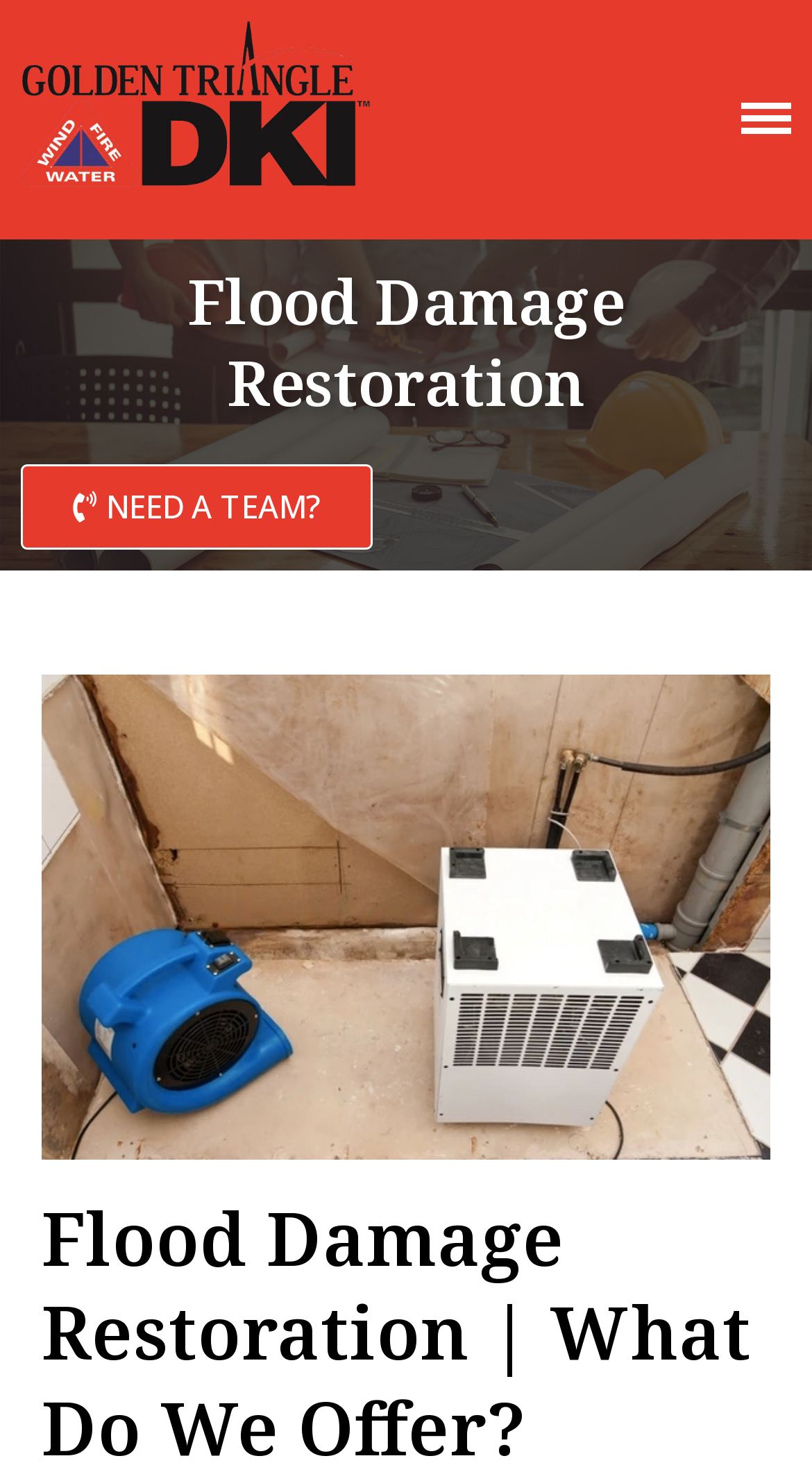Describe all the key features of the webpage in detail.

The webpage is about Golden Triangle DKI, a company that offers flood damage restoration services. At the top right corner, there is a "CLOSE" button. Below it, there is a navigation menu with links to various pages, including "Home", "About Us", "Restoration", and several other services offered by the company.

On the left side of the page, there is a logo with a link to the company's homepage. Below the logo, there is a heading "Flood Damage Restoration" followed by a link "NEED A TEAM?".

The main content of the page is divided into two sections. On the left side, there is a list of links to various services offered by the company, including "24 Hour Emergency Service", "Asbestos Abatement", "Attic Mold Removal Toronto", and several others. These links are stacked vertically, with each link below the previous one.

On the right side of the page, there is a large heading "Flood Damage Restoration | What Do We Offer?" followed by an image related to flood damage restoration in Cambridge. The image takes up most of the right side of the page.

Overall, the webpage is focused on promoting Golden Triangle DKI's flood damage restoration services and providing easy access to information about their various services.